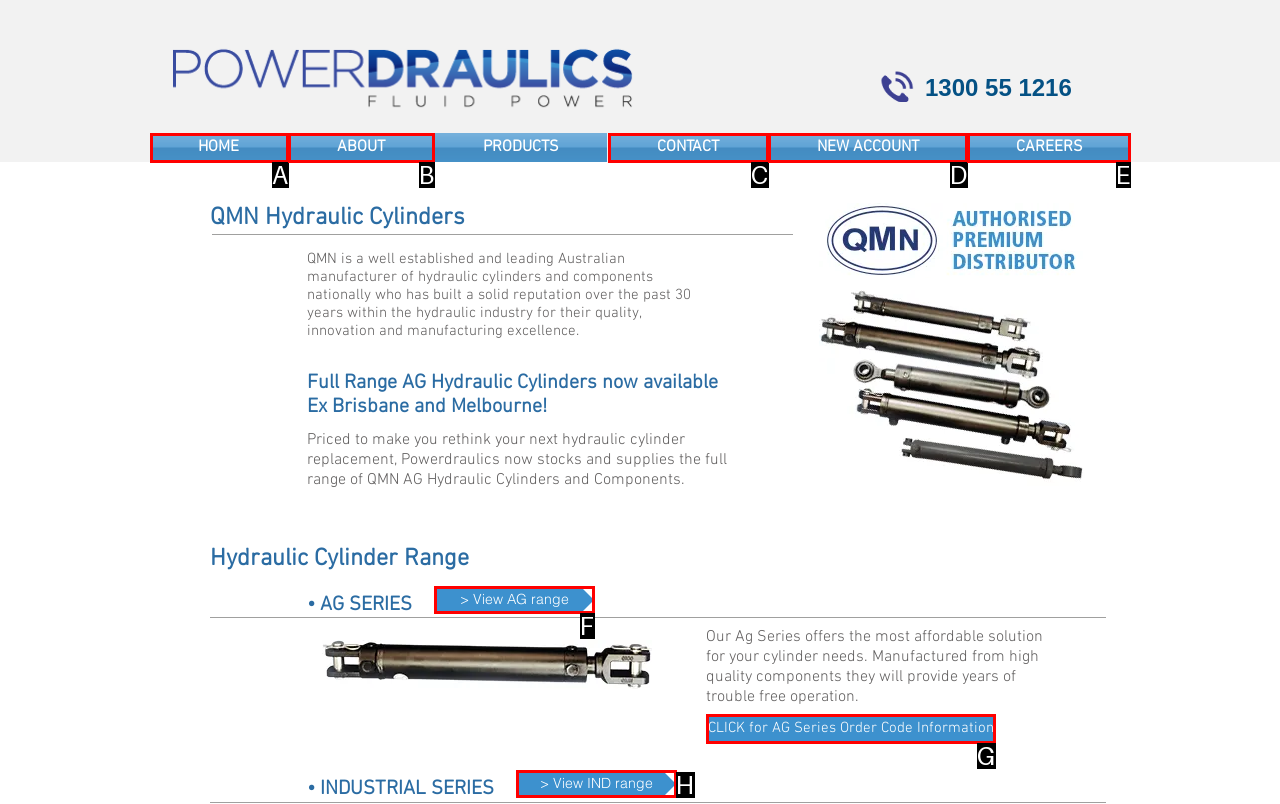Please select the letter of the HTML element that fits the description: NEW ACCOUNT. Answer with the option's letter directly.

D